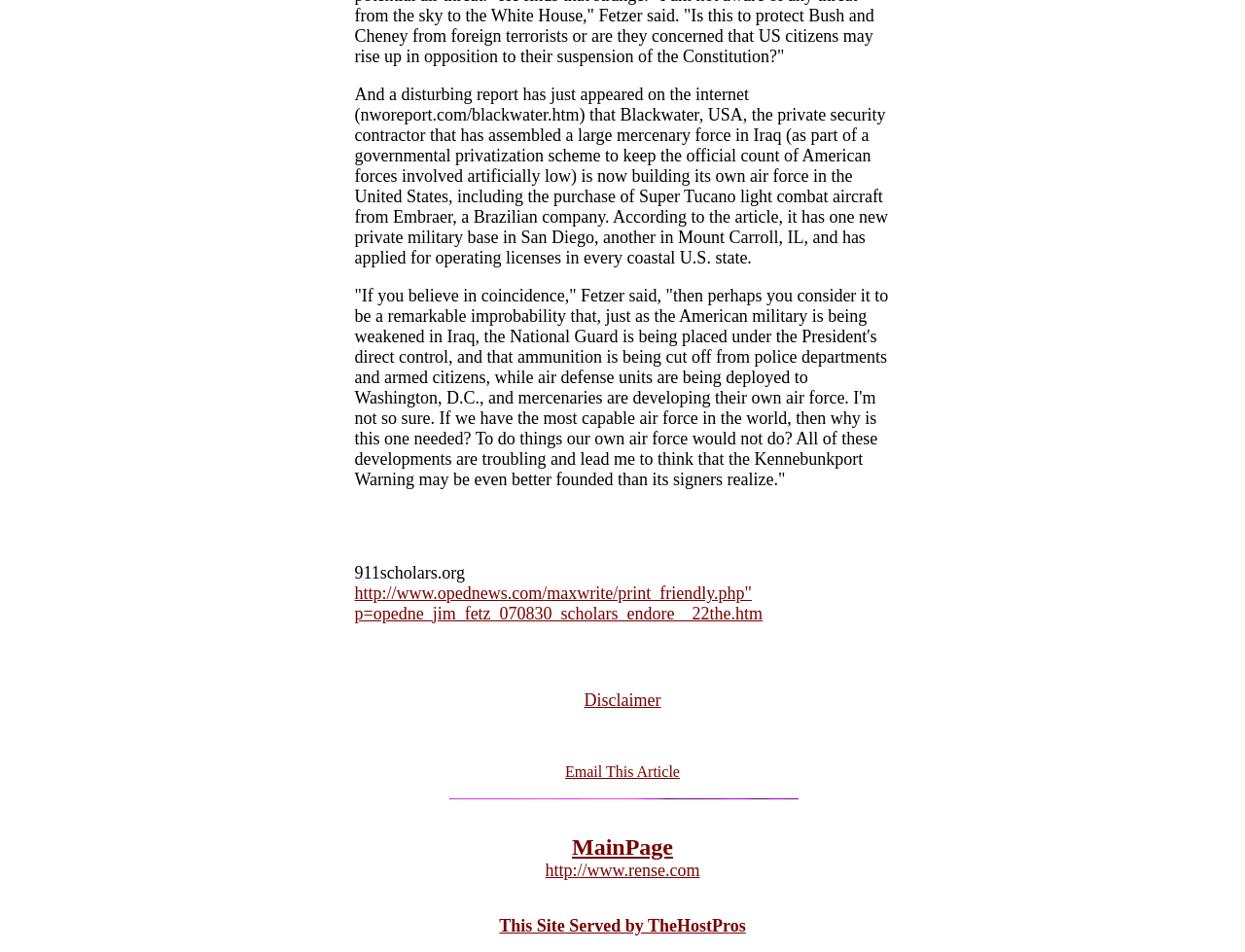What is the location of the private military base mentioned in the article?
Ensure your answer is thorough and detailed.

I found the text 'San Diego' in the article, which is mentioned as the location of one of Blackwater USA's private military bases.